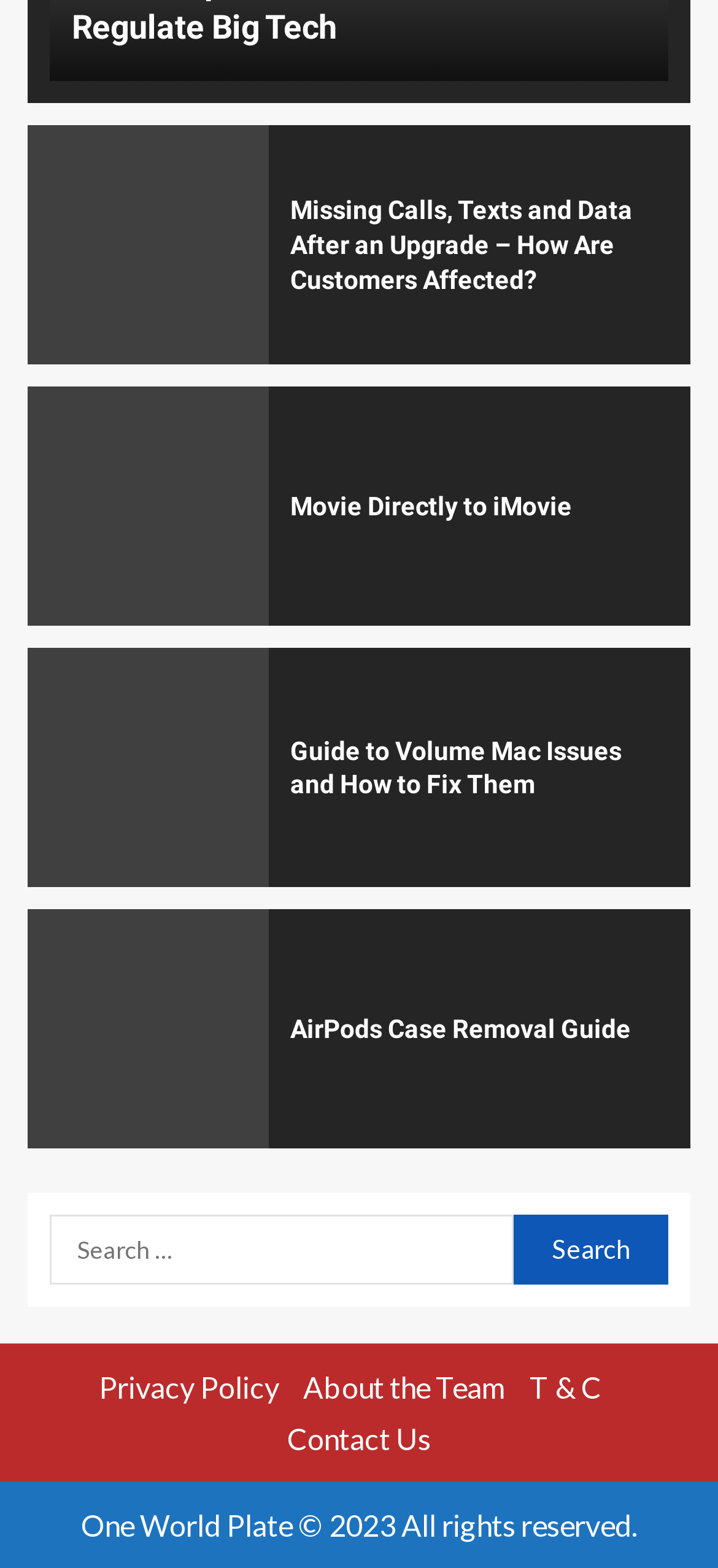What is the copyright year of this webpage?
Answer the question with a single word or phrase by looking at the picture.

2023